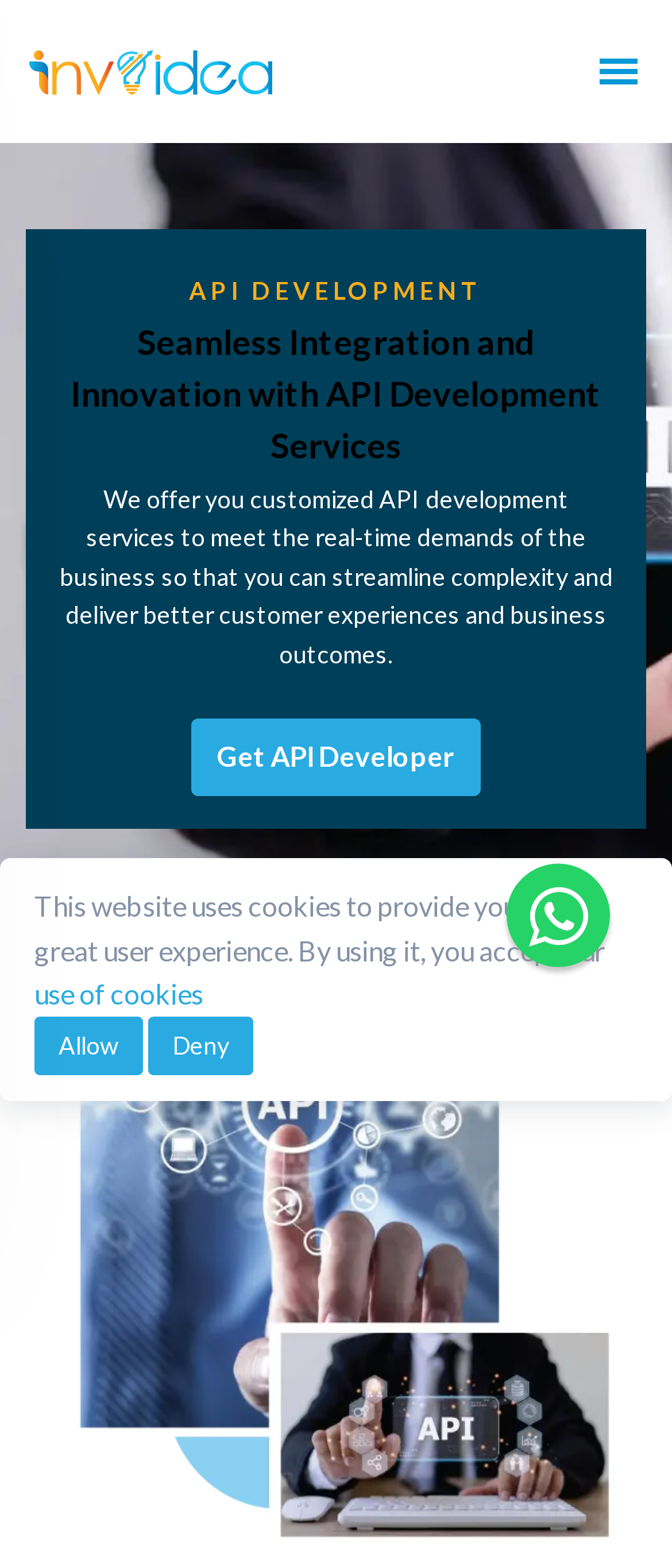What is the company name?
Based on the image, answer the question with as much detail as possible.

I found the company name by looking at the top-left corner of the webpage, where I saw a link and an image with the text 'InvoIdea'.